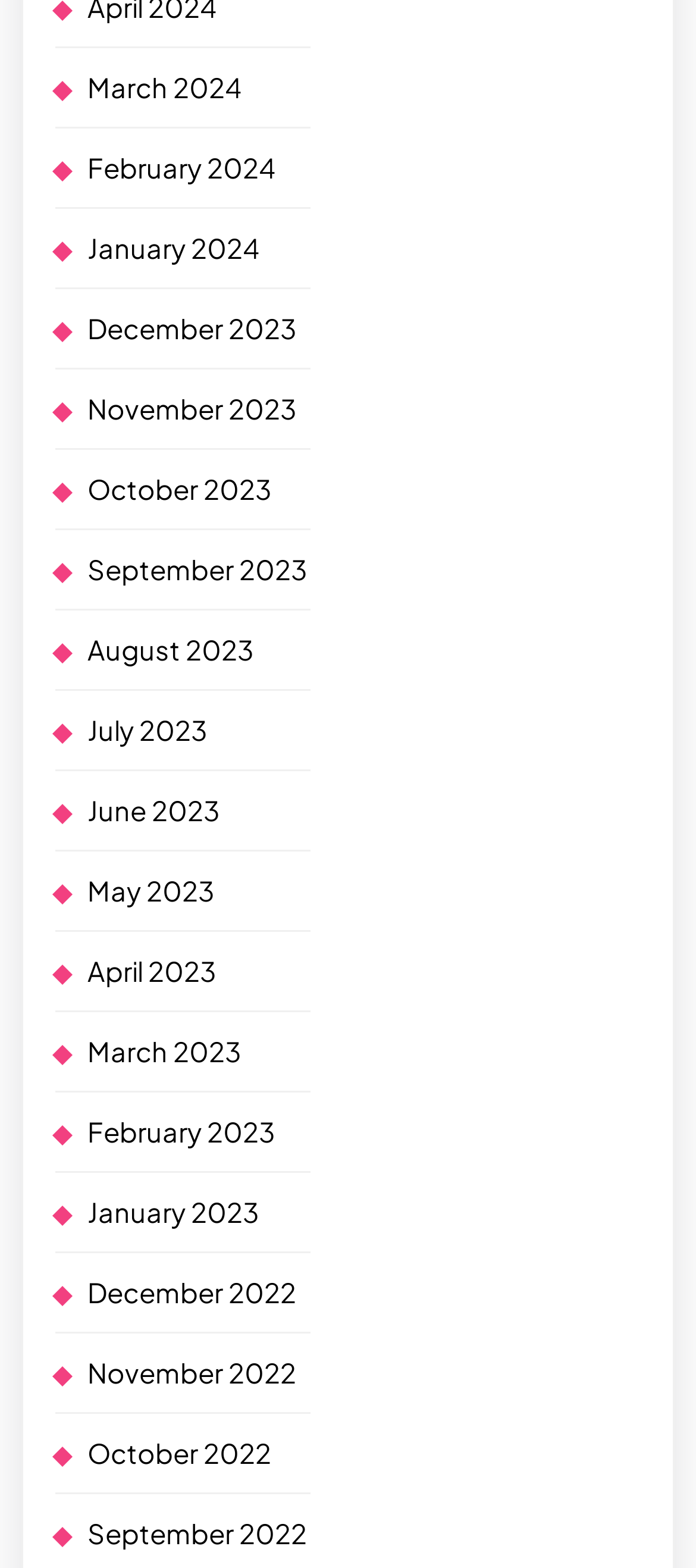Please provide a detailed answer to the question below by examining the image:
How many months are listed in total?

I counted the number of links in the list, and there are 18 links, each representing a month from March 2024 to December 2022.